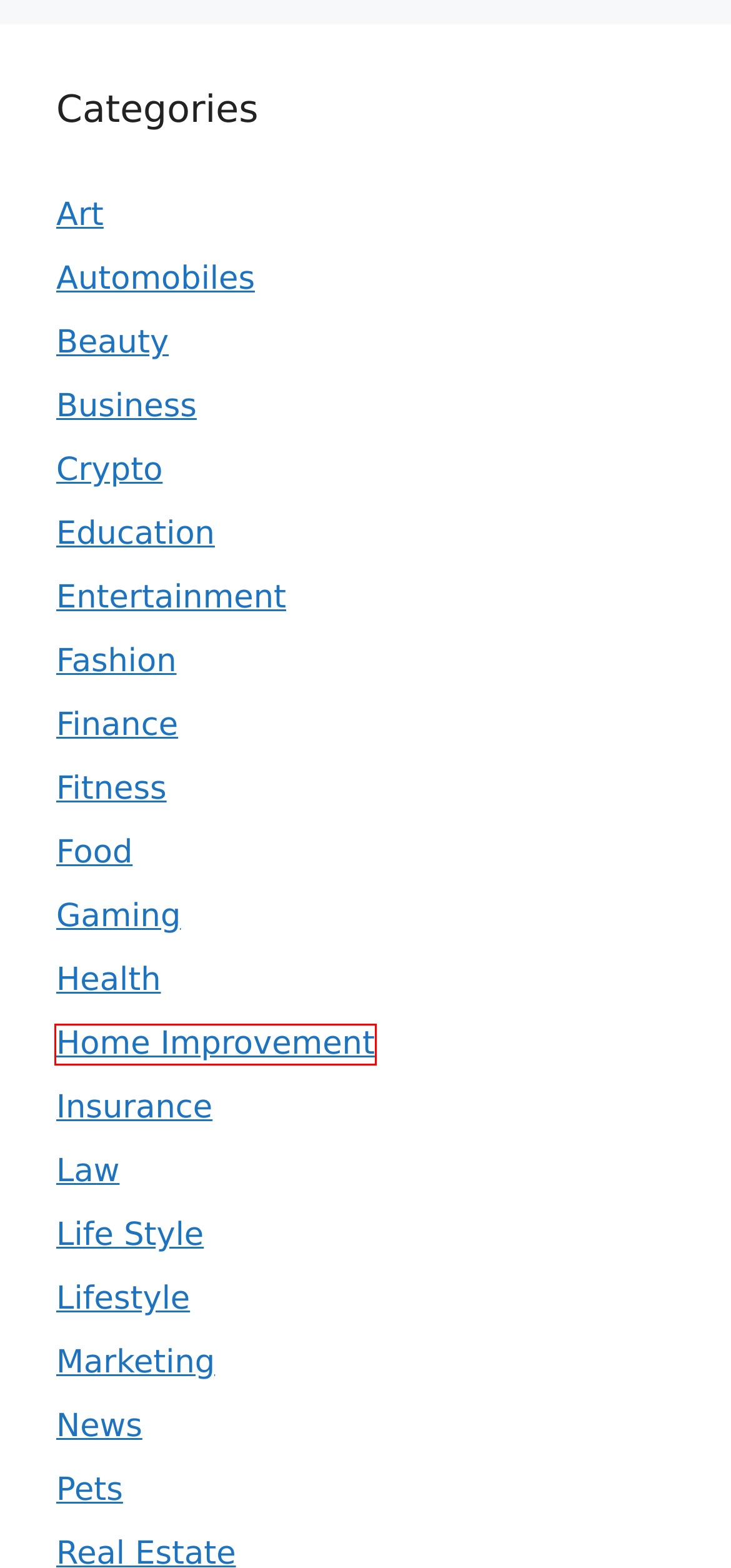You are given a screenshot depicting a webpage with a red bounding box around a UI element. Select the description that best corresponds to the new webpage after clicking the selected element. Here are the choices:
A. Law - JetFamous
B. Pets - JetFamous
C. Lifestyle - JetFamous
D. Marketing - JetFamous
E. Art - JetFamous
F. Home Improvement - JetFamous
G. Life Style - JetFamous
H. Crypto - JetFamous

F